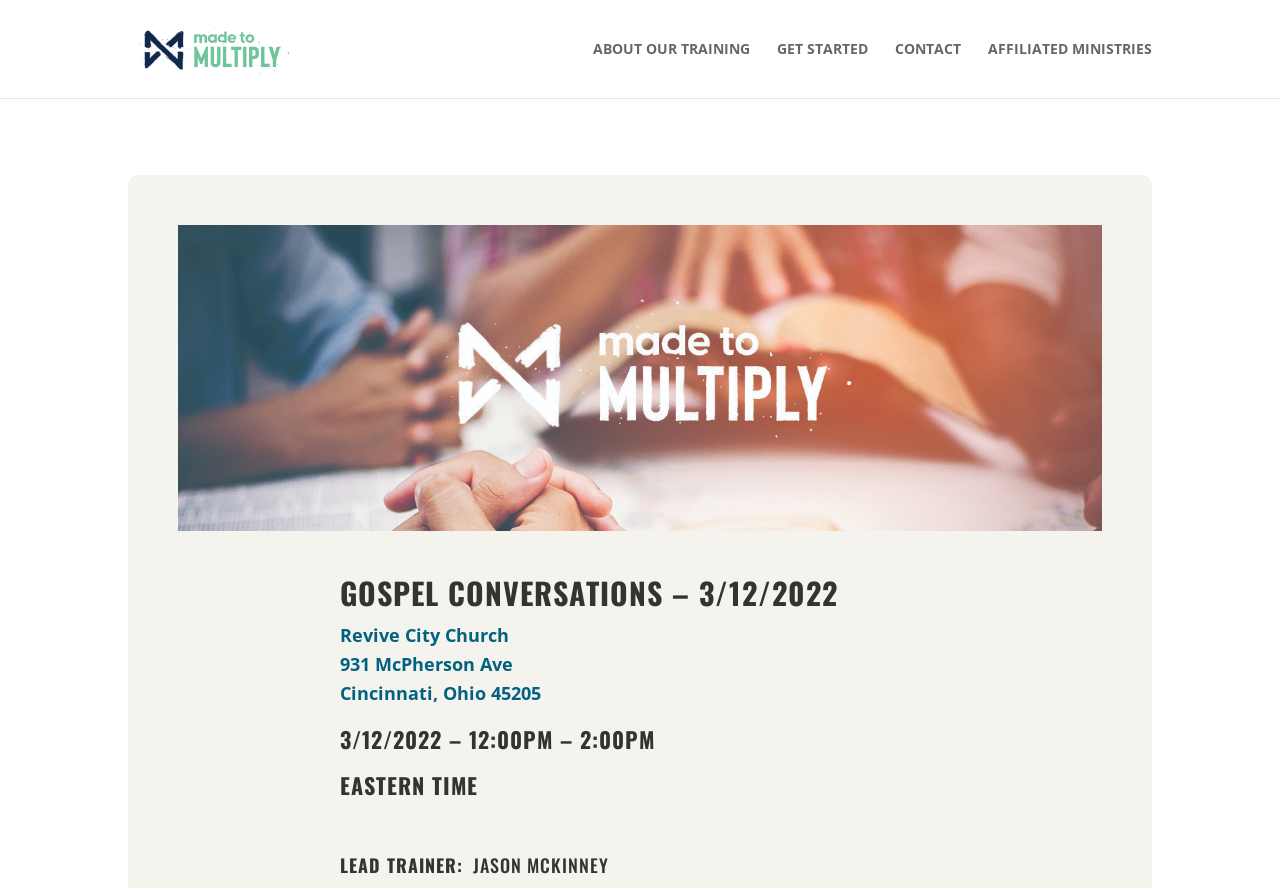Refer to the image and offer a detailed explanation in response to the question: What is the name of the church mentioned?

I found the answer by looking at the link element with the text 'Revive City Church 931 McPherson Ave Cincinnati, Ohio 45205' which is likely to be the name of the church mentioned on the webpage.